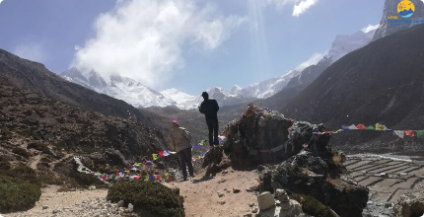What is the purpose of the trek?
Answer with a single word or phrase by referring to the visual content.

to experience natural beauty and culture